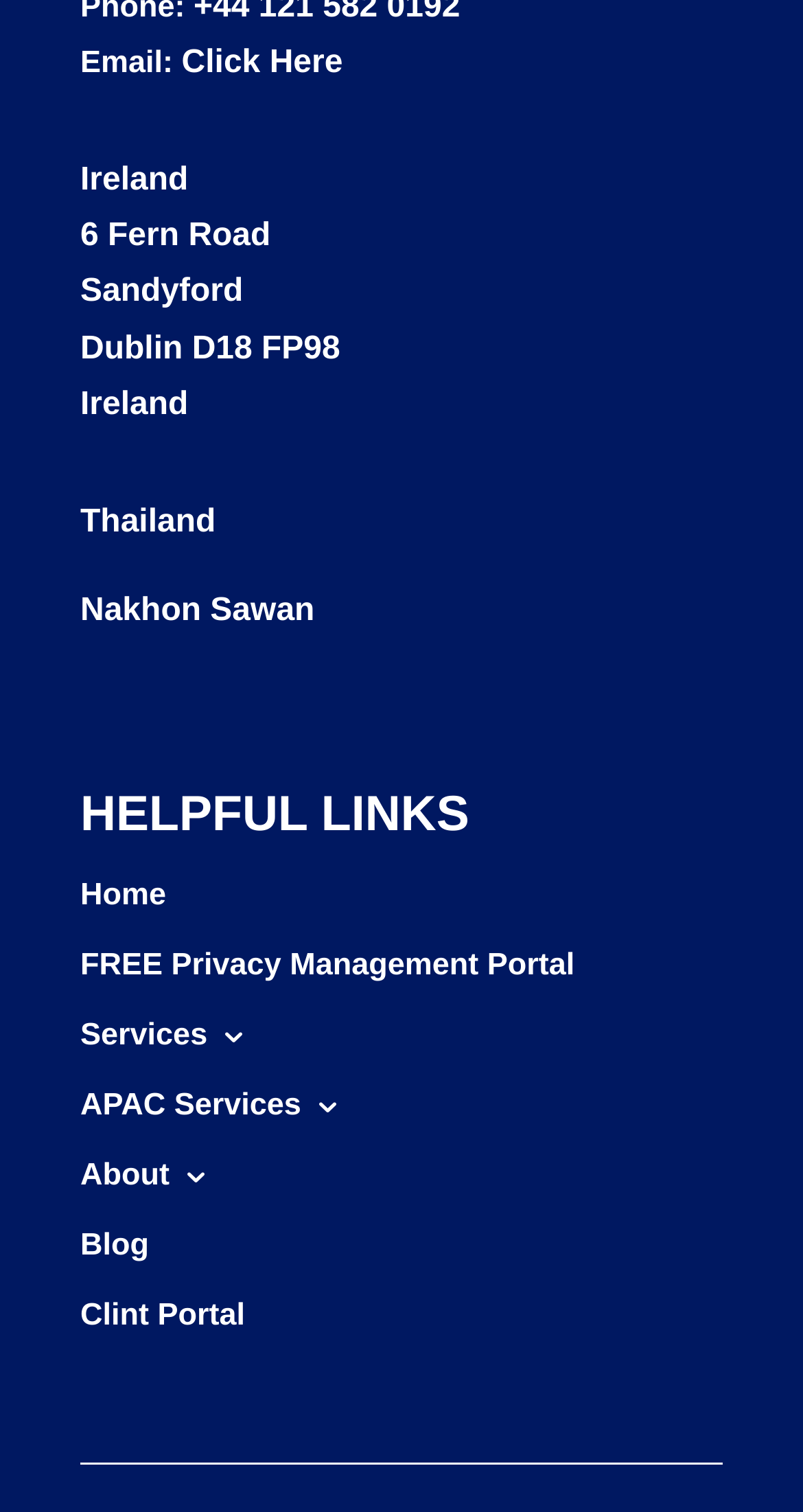Please provide a brief answer to the following inquiry using a single word or phrase:
What is the country mentioned at the top?

Ireland